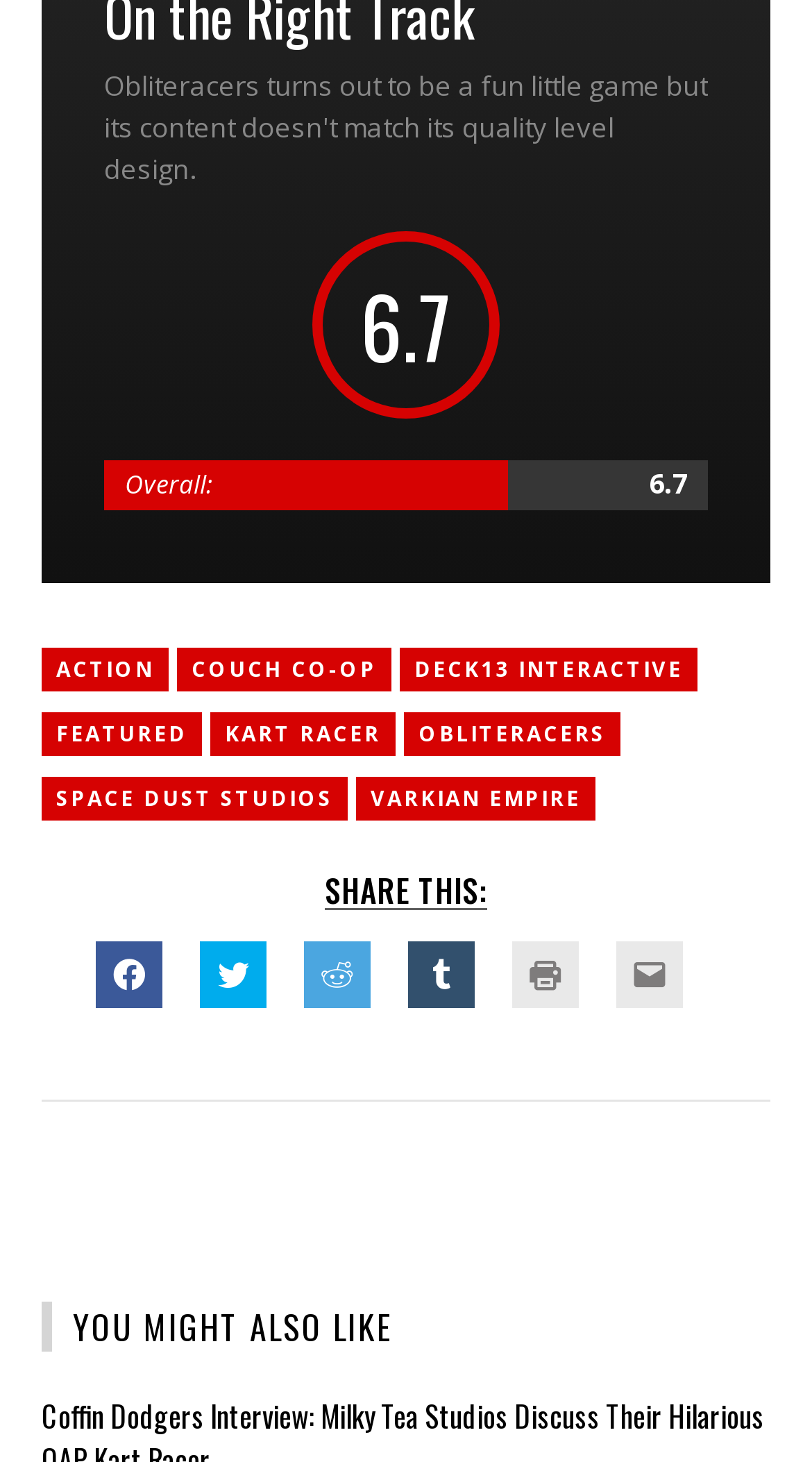Please give a one-word or short phrase response to the following question: 
What is the overall rating?

6.7